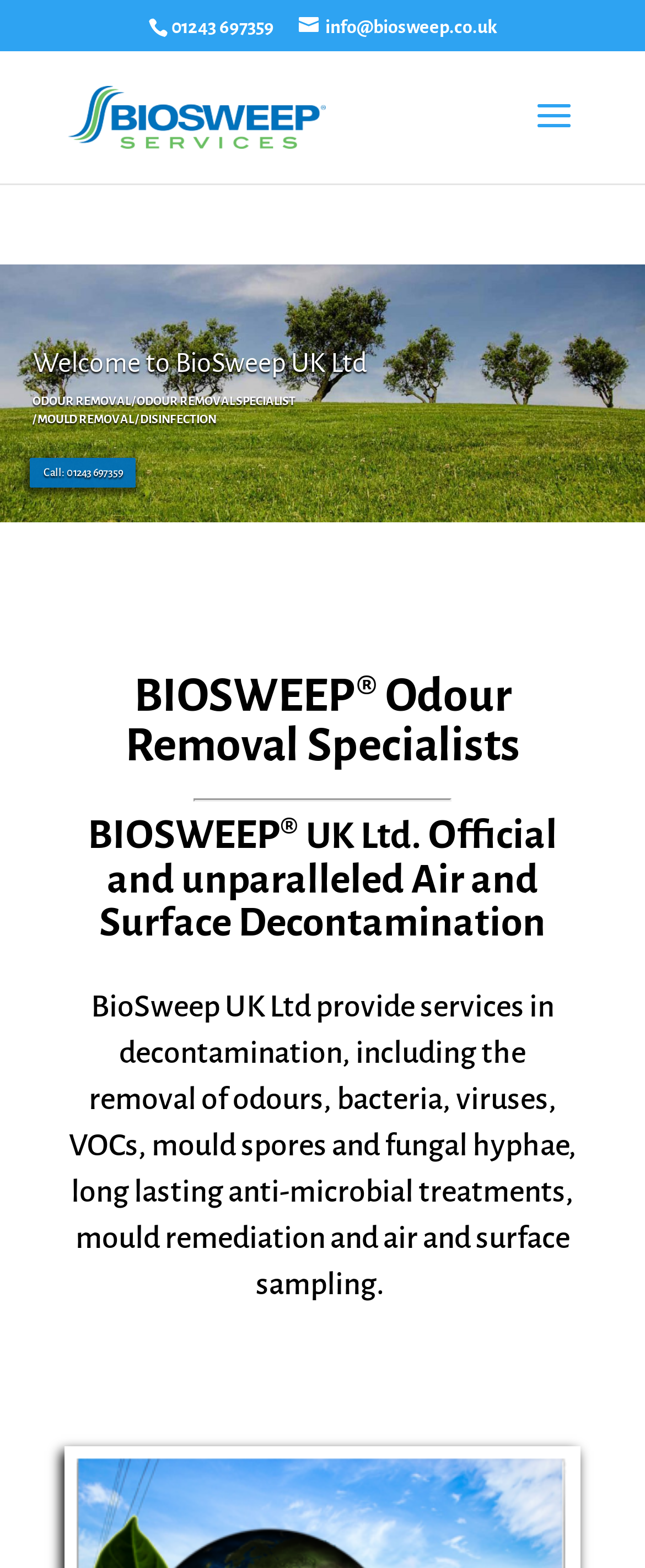What is the specialty of BioSweep?
Please provide a single word or phrase as your answer based on the image.

Odour removal